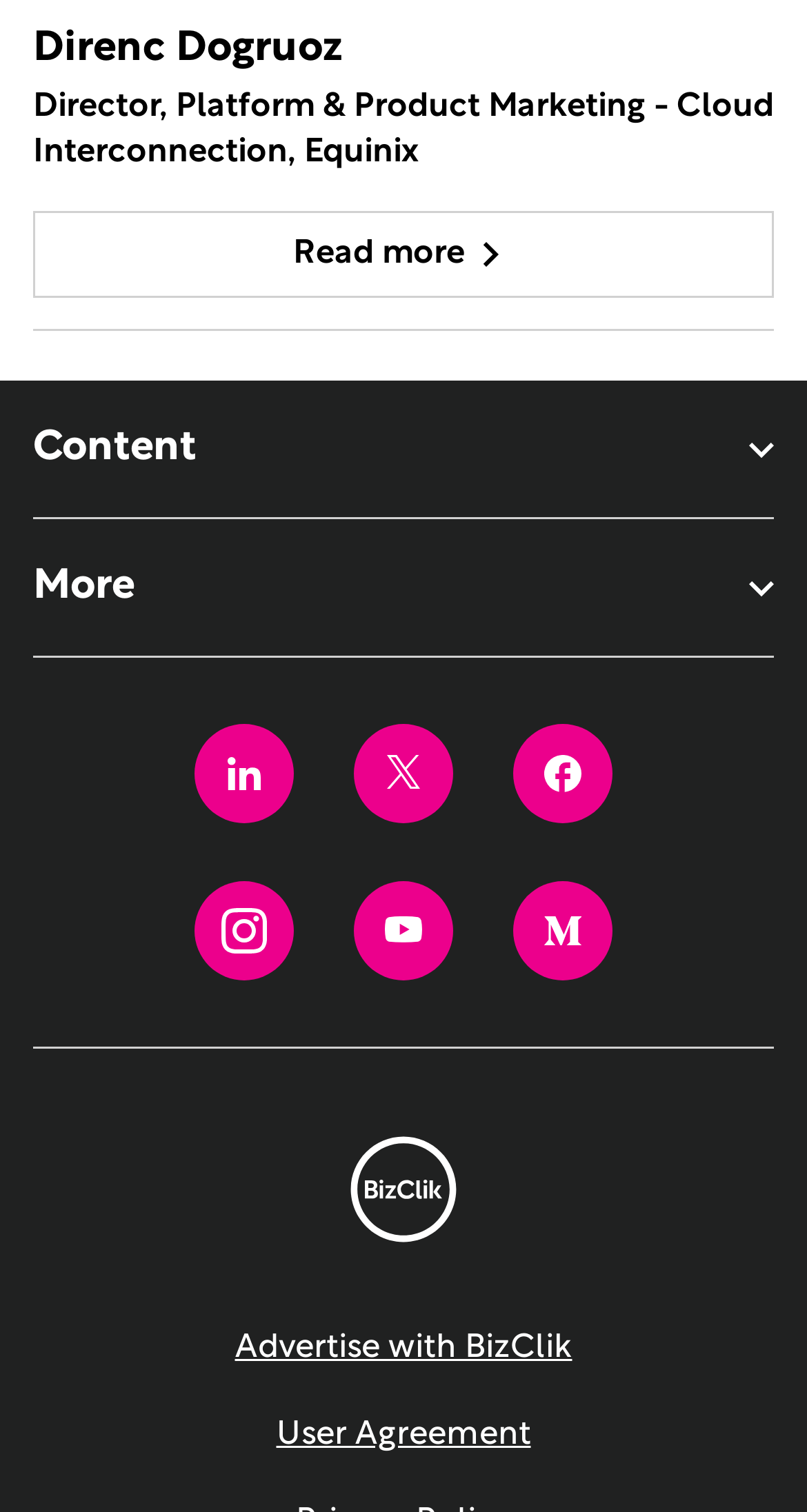Locate the bounding box coordinates of the area that needs to be clicked to fulfill the following instruction: "Click on the 'Sport' category". The coordinates should be in the format of four float numbers between 0 and 1, namely [left, top, right, bottom].

None